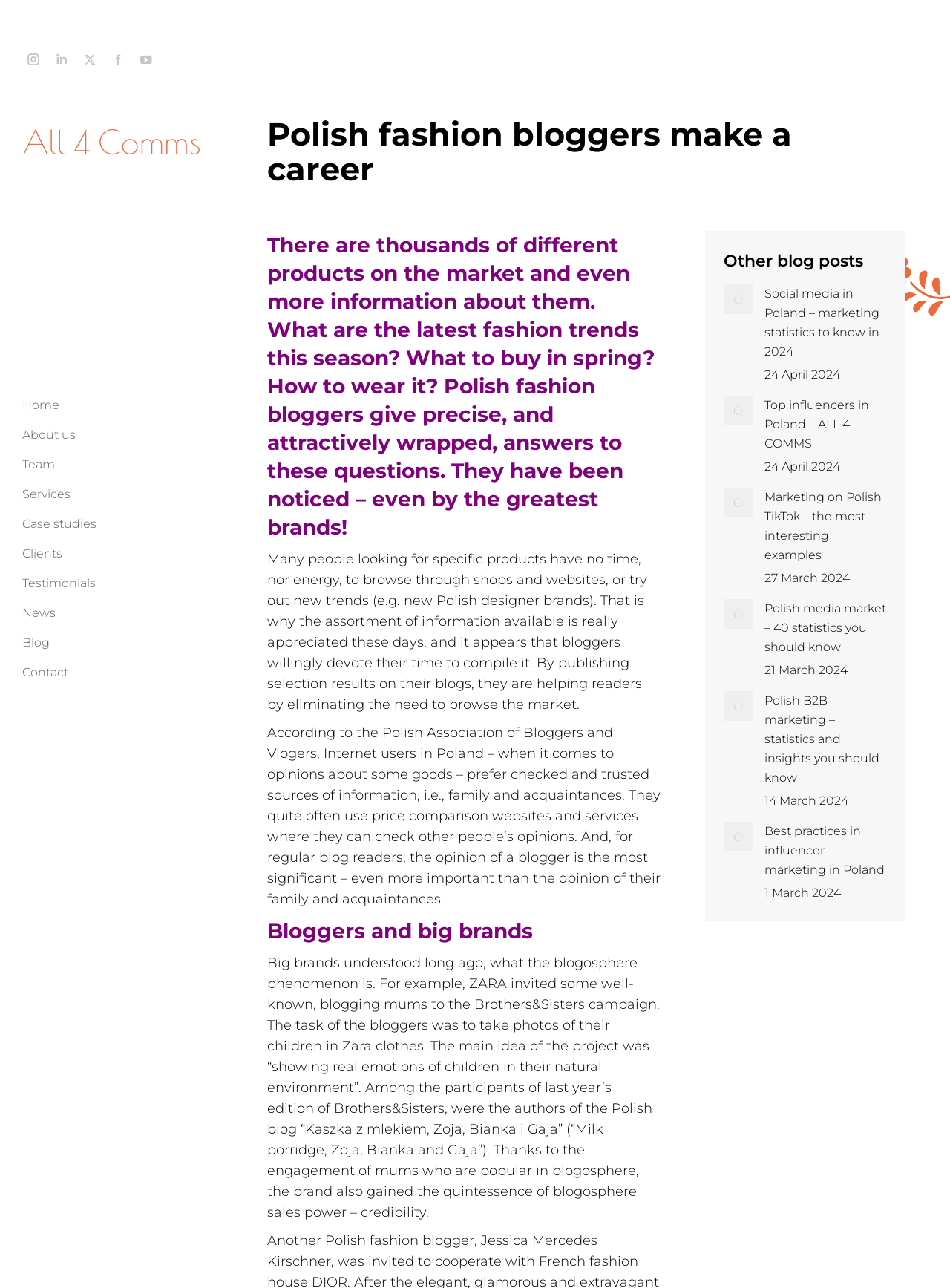Given the element description, predict the bounding box coordinates in the format (top-left x, top-left y, bottom-right x, bottom-right y). Make sure all values are between 0 and 1. Here is the element description: Blog

[0.023, 0.487, 0.052, 0.51]